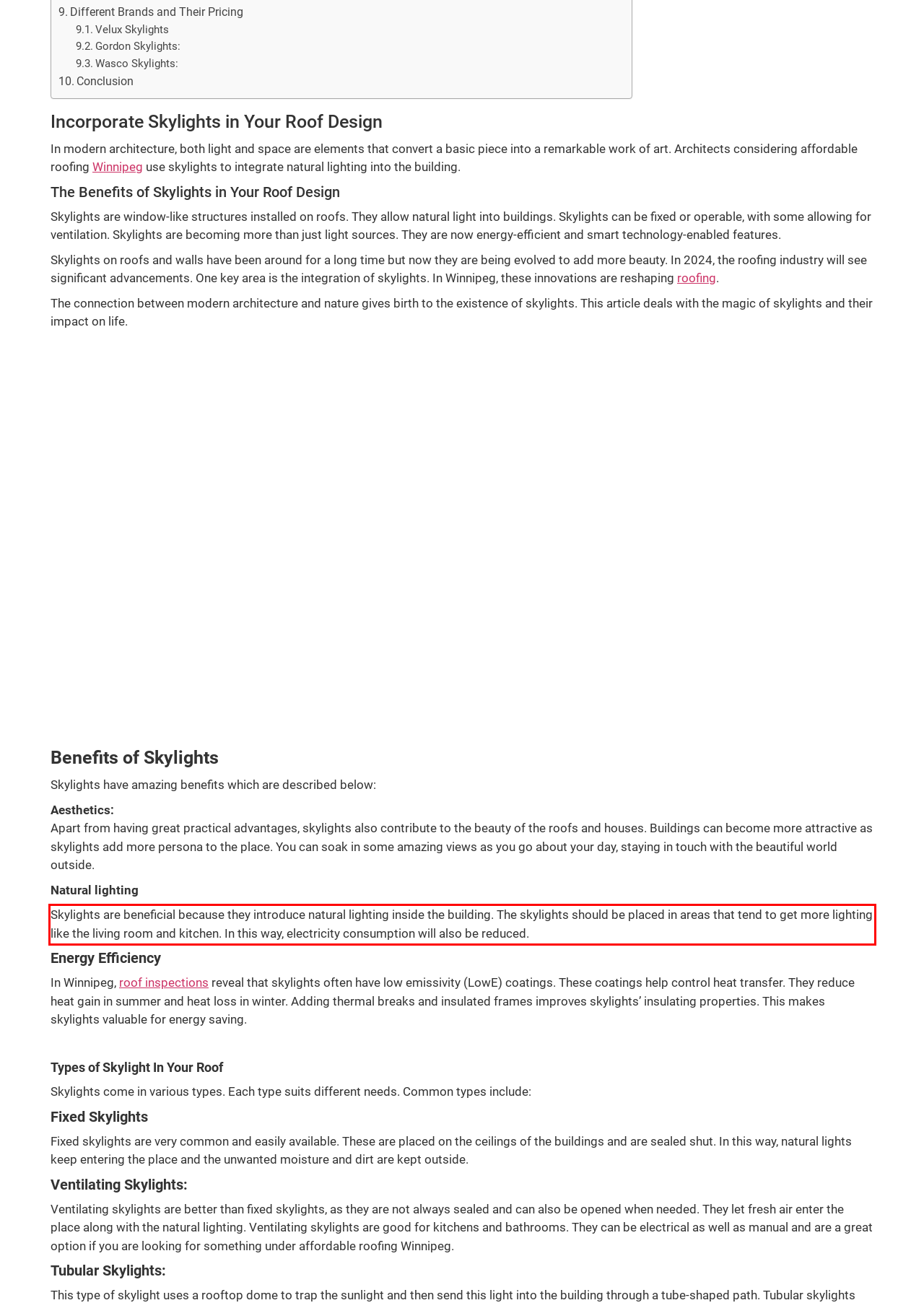Please extract the text content within the red bounding box on the webpage screenshot using OCR.

Skylights are beneficial because they introduce natural lighting inside the building. The skylights should be placed in areas that tend to get more lighting like the living room and kitchen. In this way, electricity consumption will also be reduced.